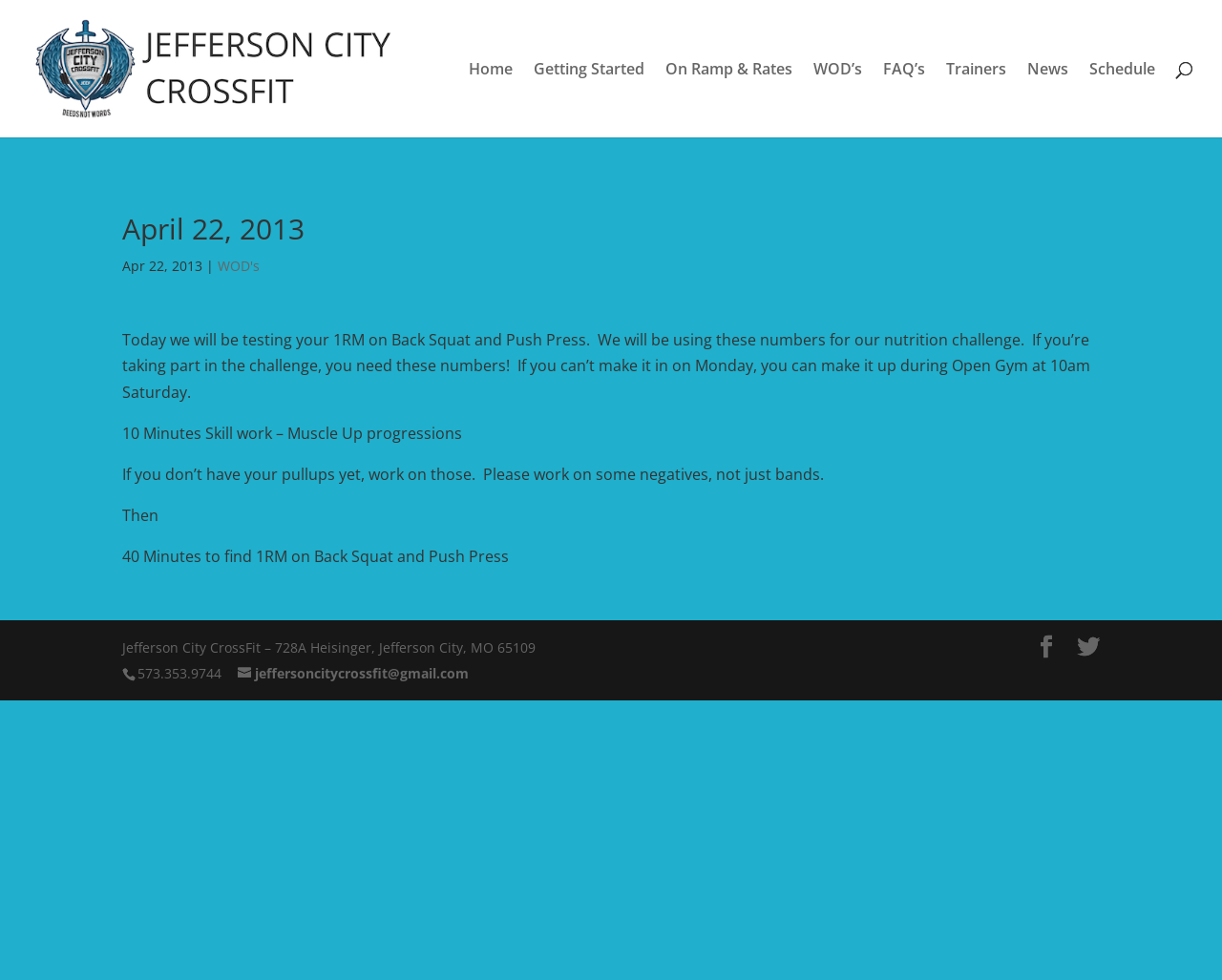Determine and generate the text content of the webpage's headline.

April 22, 2013